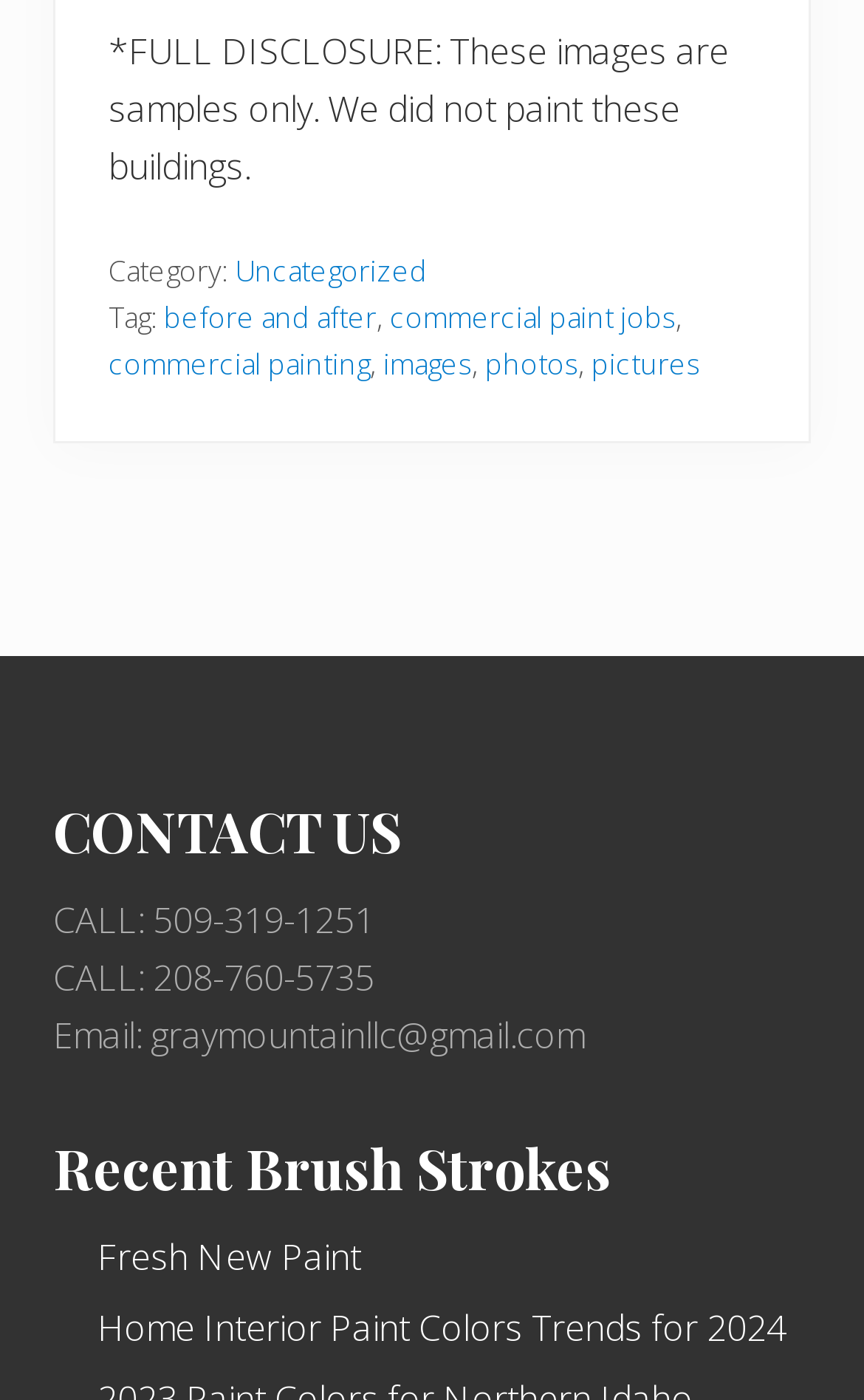Please determine the bounding box coordinates of the section I need to click to accomplish this instruction: "click on 'Uncategorized'".

[0.272, 0.179, 0.495, 0.208]